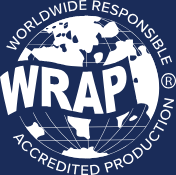Answer the question below using just one word or a short phrase: 
What is the focus of the certification program?

Promoting safe and sustainable production standards